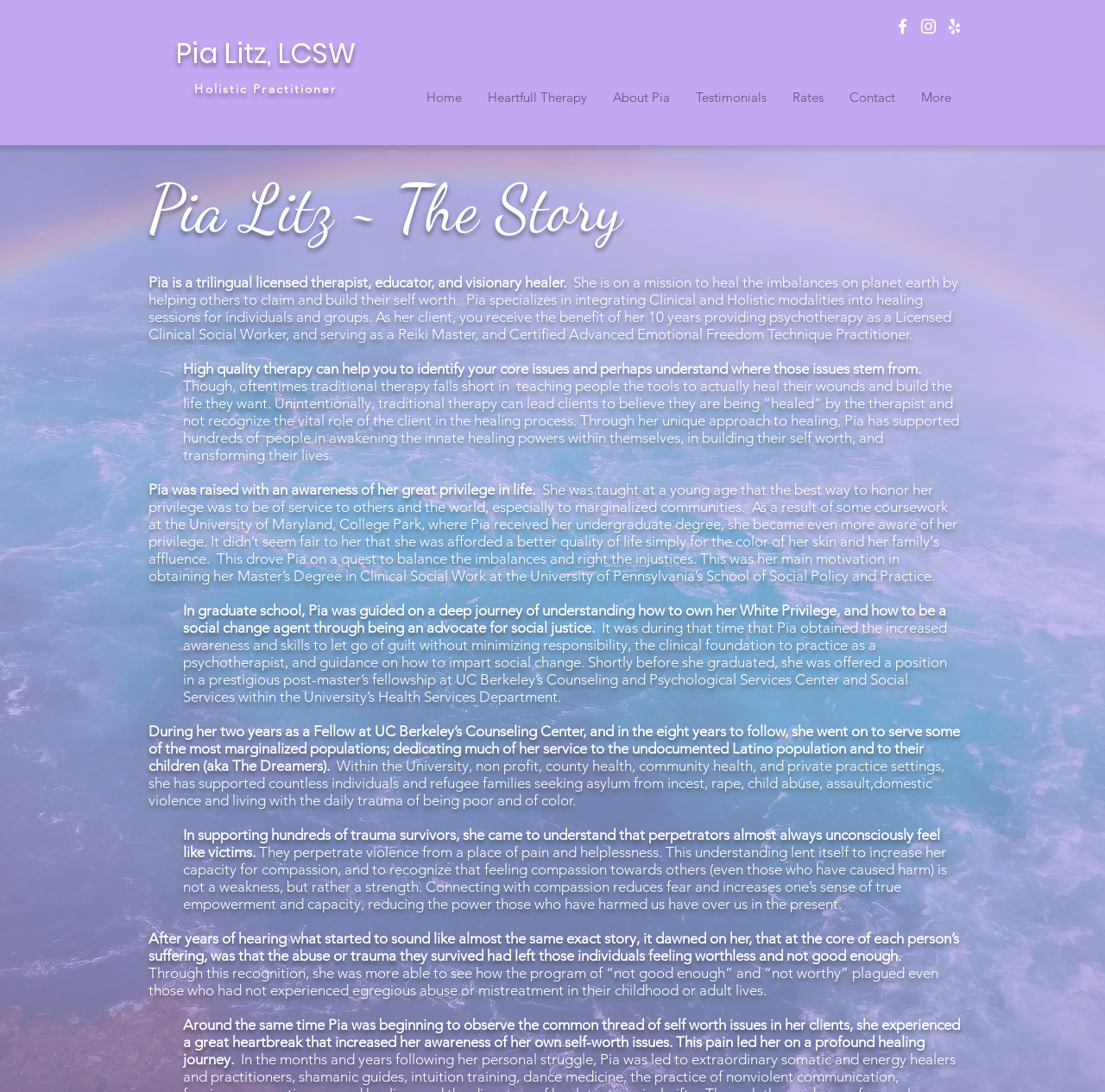Find the bounding box coordinates of the element to click in order to complete this instruction: "Read About Pia". The bounding box coordinates must be four float numbers between 0 and 1, denoted as [left, top, right, bottom].

[0.543, 0.07, 0.618, 0.109]